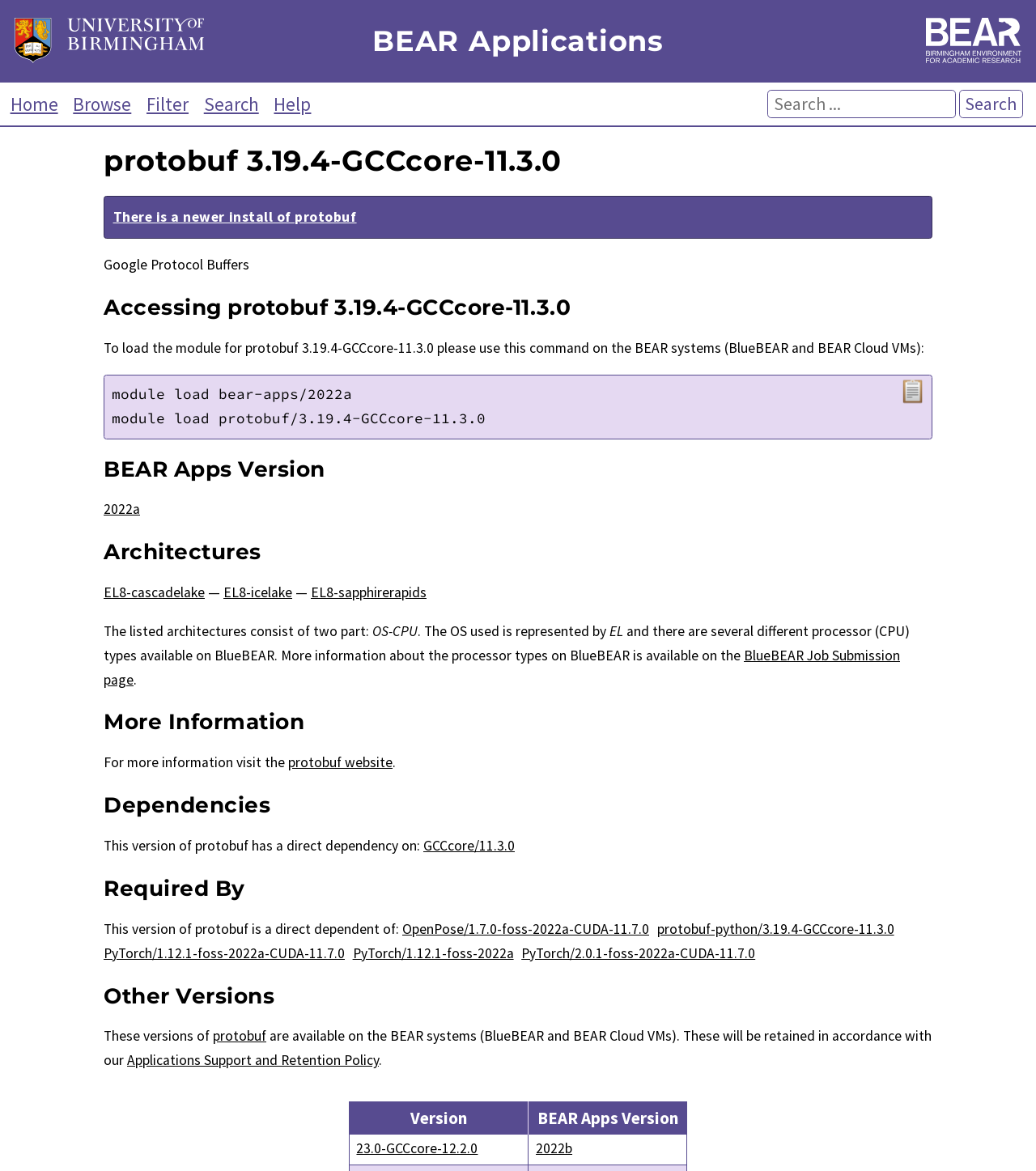Find the bounding box coordinates of the element to click in order to complete this instruction: "Search for something". The bounding box coordinates must be four float numbers between 0 and 1, denoted as [left, top, right, bottom].

[0.737, 0.071, 0.992, 0.107]